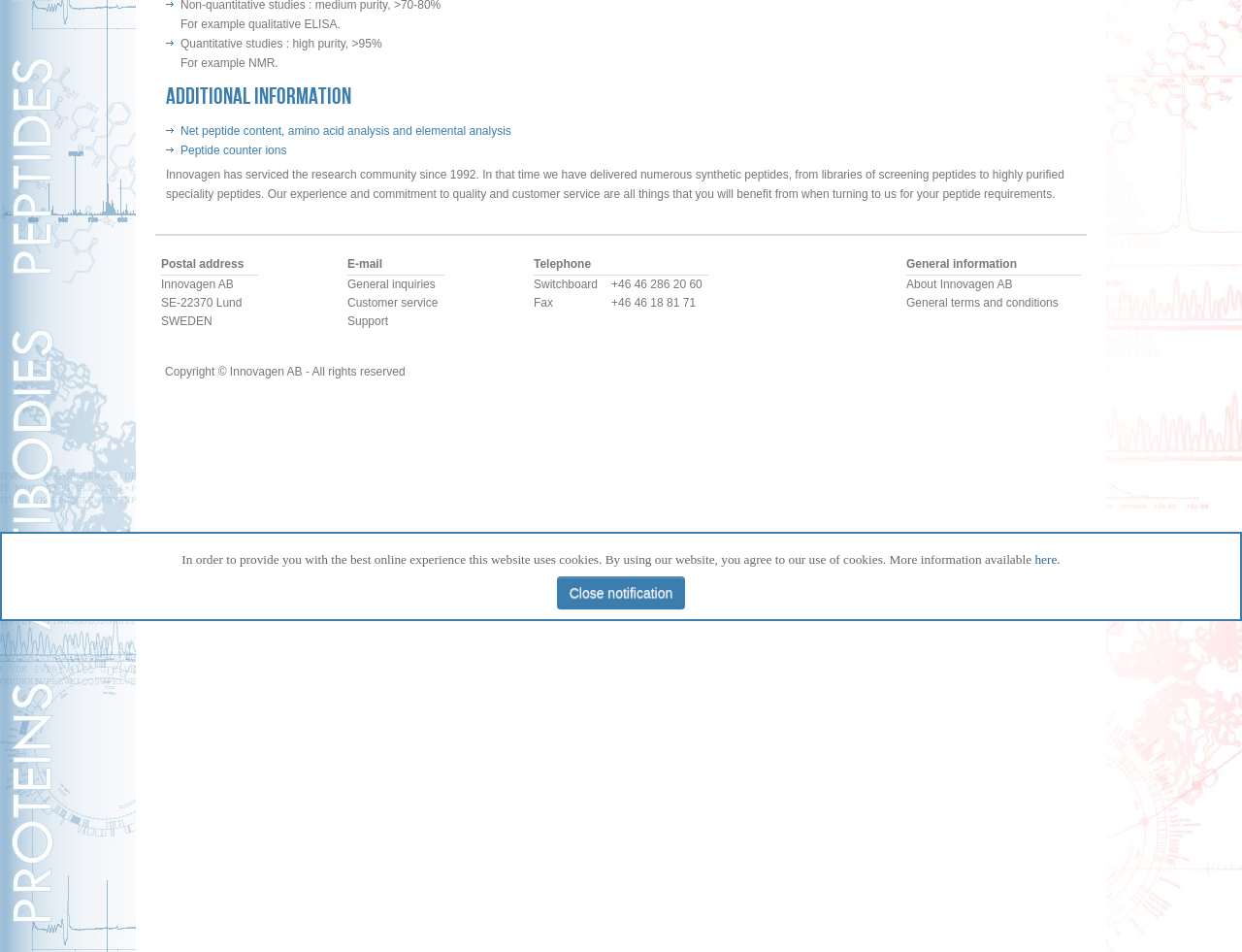Can you find the bounding box coordinates for the UI element given this description: "Peptide counter ions"? Provide the coordinates as four float numbers between 0 and 1: [left, top, right, bottom].

[0.145, 0.151, 0.231, 0.165]